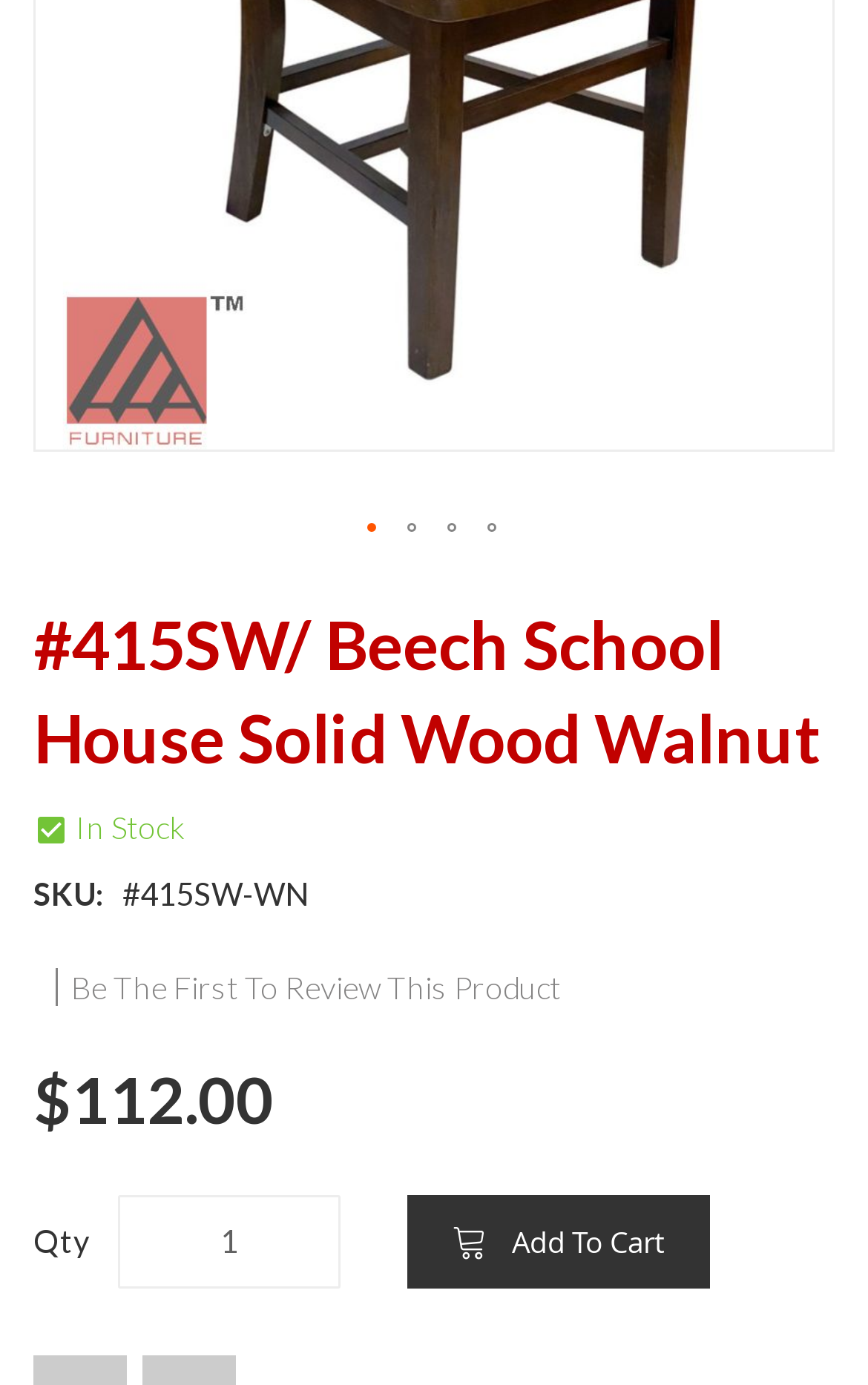Answer the question with a brief word or phrase:
What is the product SKU?

#415SW-WN